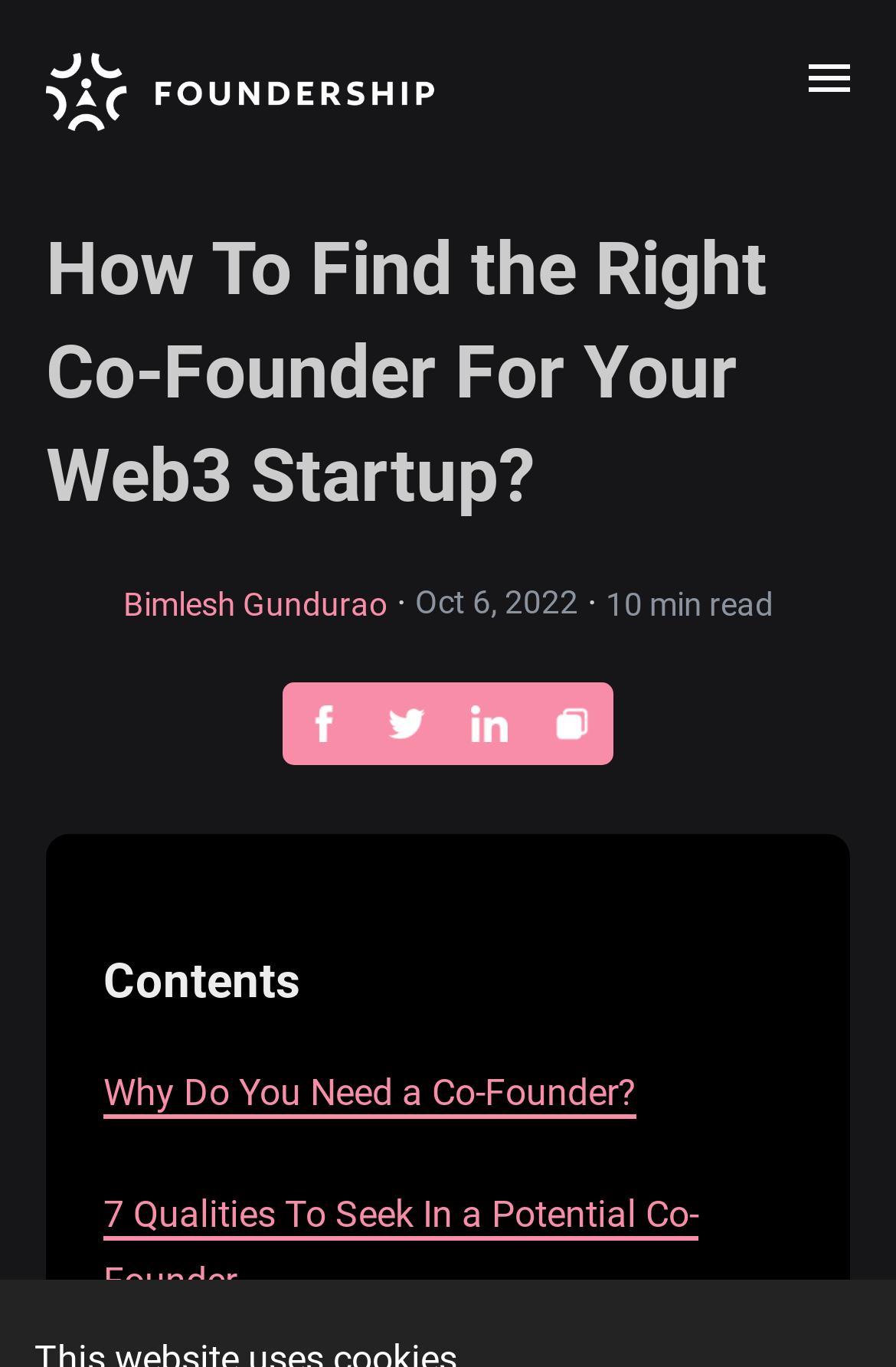How many links are available in the main menu?
Could you give a comprehensive explanation in response to this question?

There are seven links available in the main menu, which are '0xCamp', 'LaunchCamp', 'Coaches', 'Funding', 'Community', 'Events', and 'Grants'.